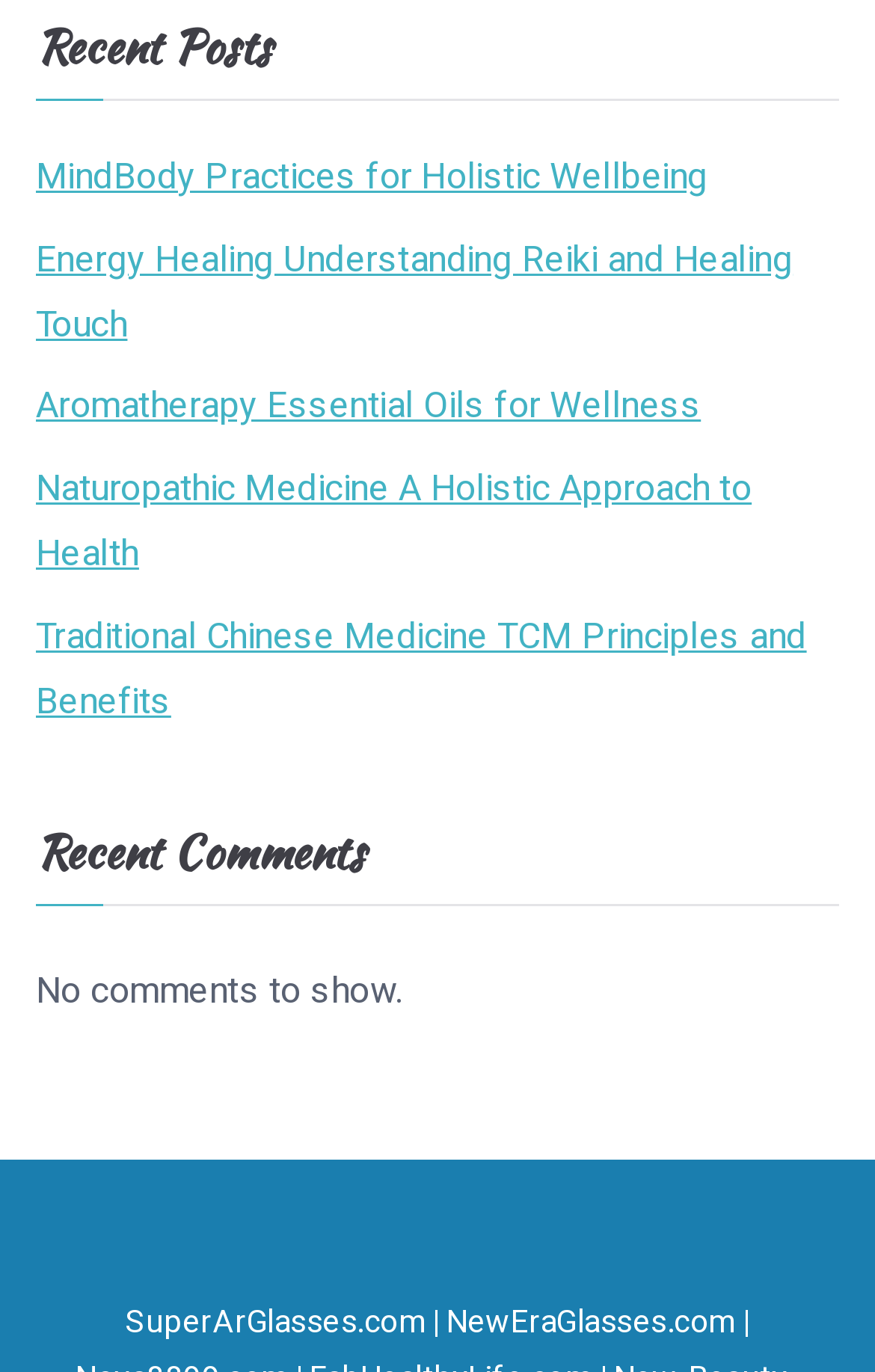Bounding box coordinates are specified in the format (top-left x, top-left y, bottom-right x, bottom-right y). All values are floating point numbers bounded between 0 and 1. Please provide the bounding box coordinate of the region this sentence describes: NewEraGlasses.com

[0.511, 0.947, 0.841, 0.981]